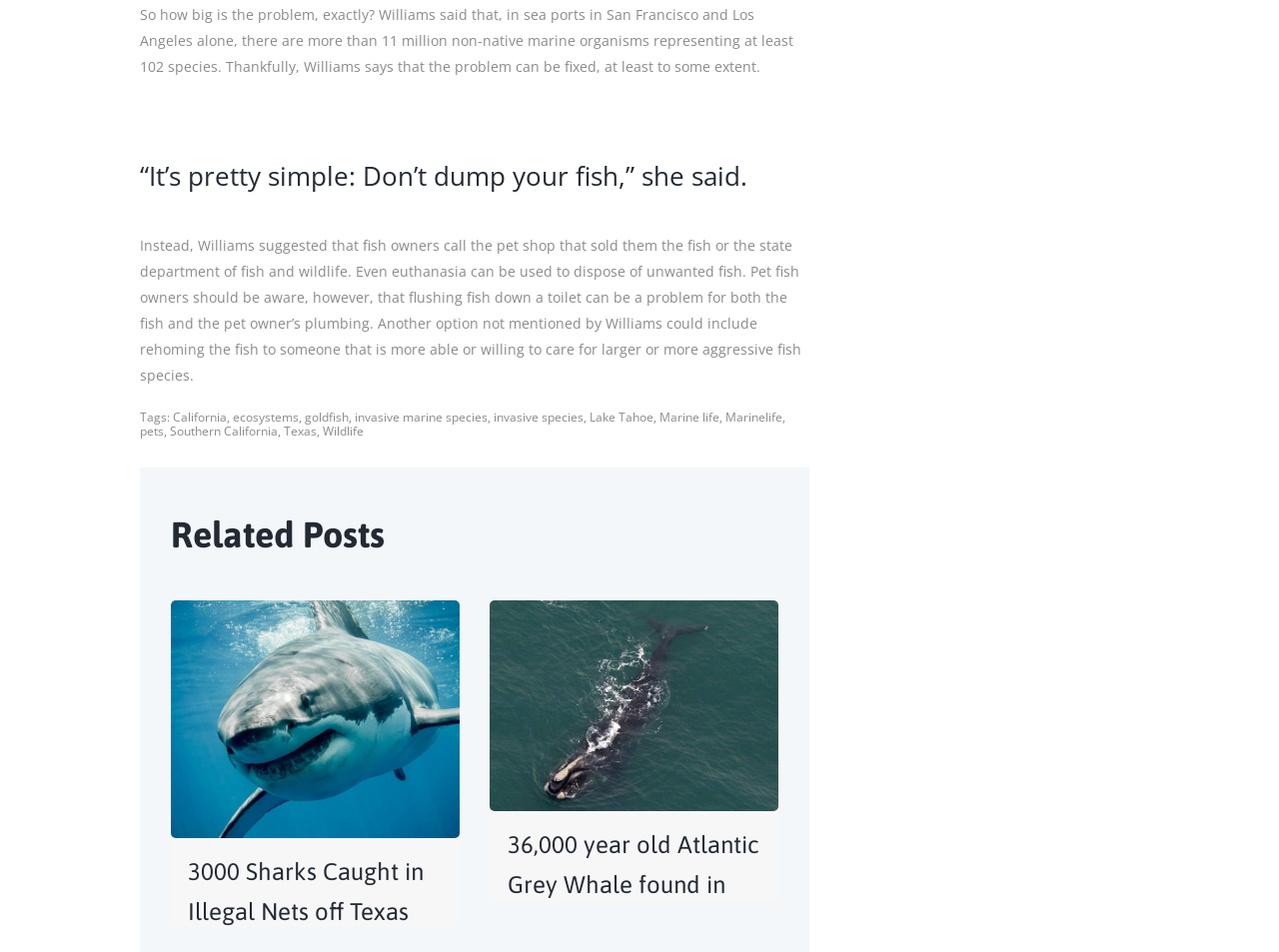What is the topic of the related post with the image of sharks?
Ensure your answer is thorough and detailed.

The related post with the image of sharks is about 3000 sharks caught in illegal nets off the Texas coast, as indicated by the link and image description.